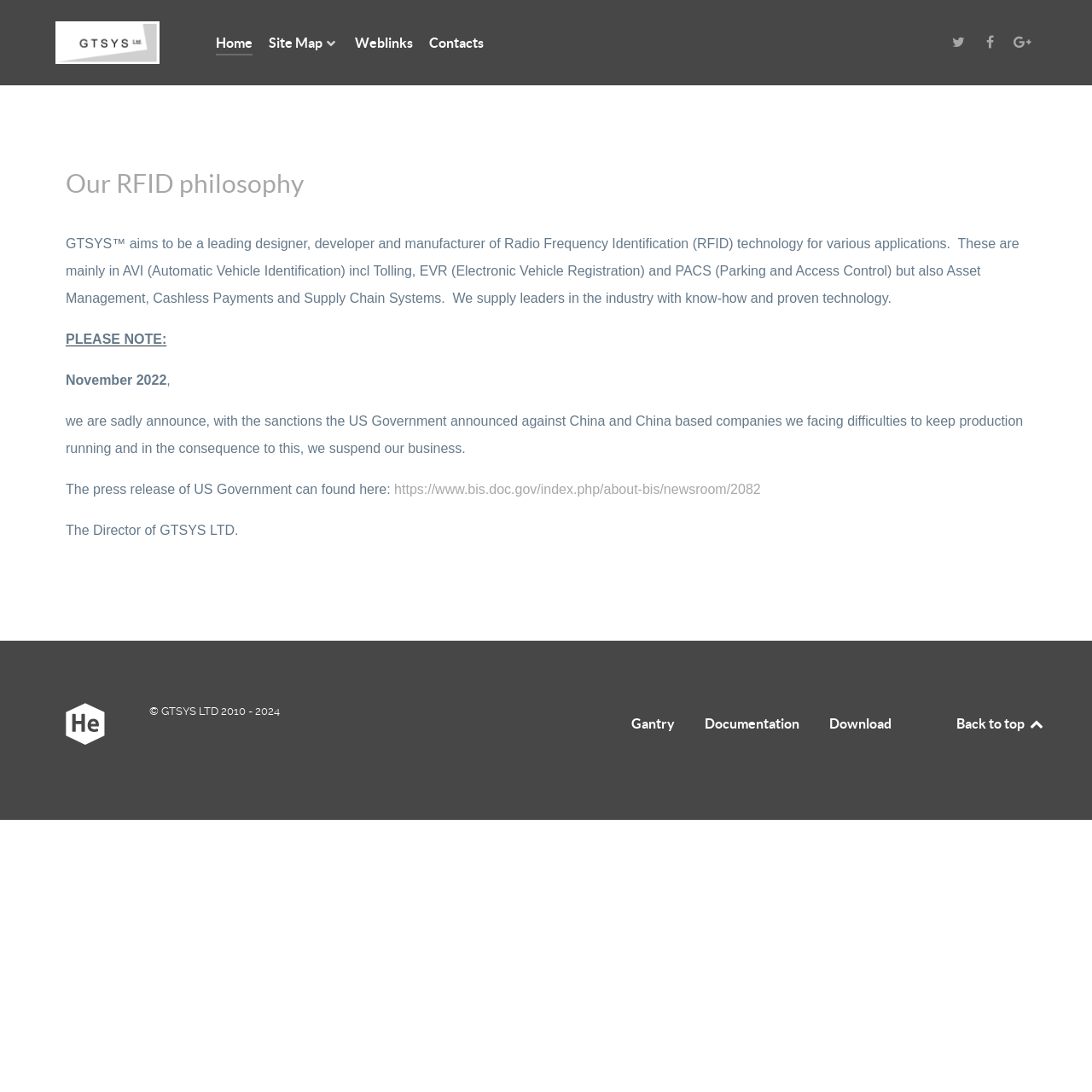What is the purpose of the link 'Back to top'?
Answer the question with detailed information derived from the image.

The link 'Back to top' is provided on the webpage to allow users to quickly return to the top of the page, likely for convenience and ease of navigation.